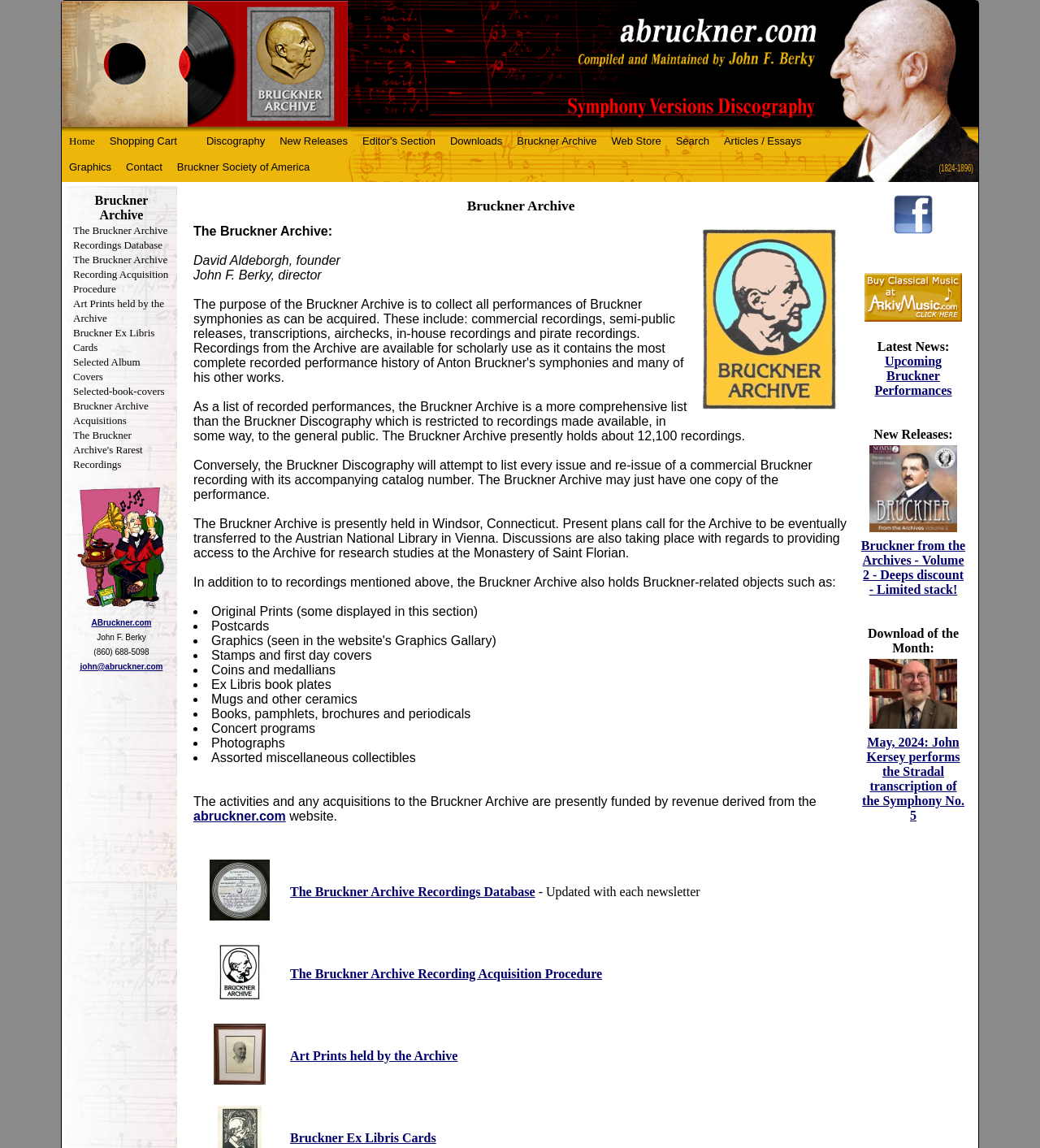Locate the bounding box of the UI element defined by this description: "Bruckner Ex Libris Cards". The coordinates should be given as four float numbers between 0 and 1, formatted as [left, top, right, bottom].

[0.279, 0.985, 0.419, 0.997]